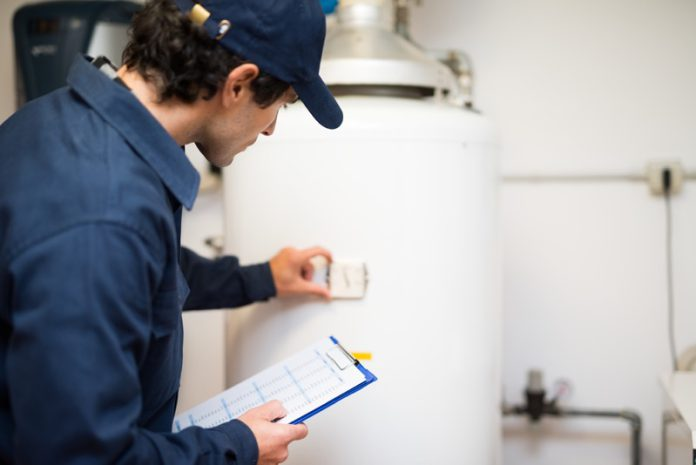Where is the water heater located?
Please provide a full and detailed response to the question.

The surrounding environment suggests a typical utility room, which is a common location for water heaters and other plumbing equipment in a residential setting.